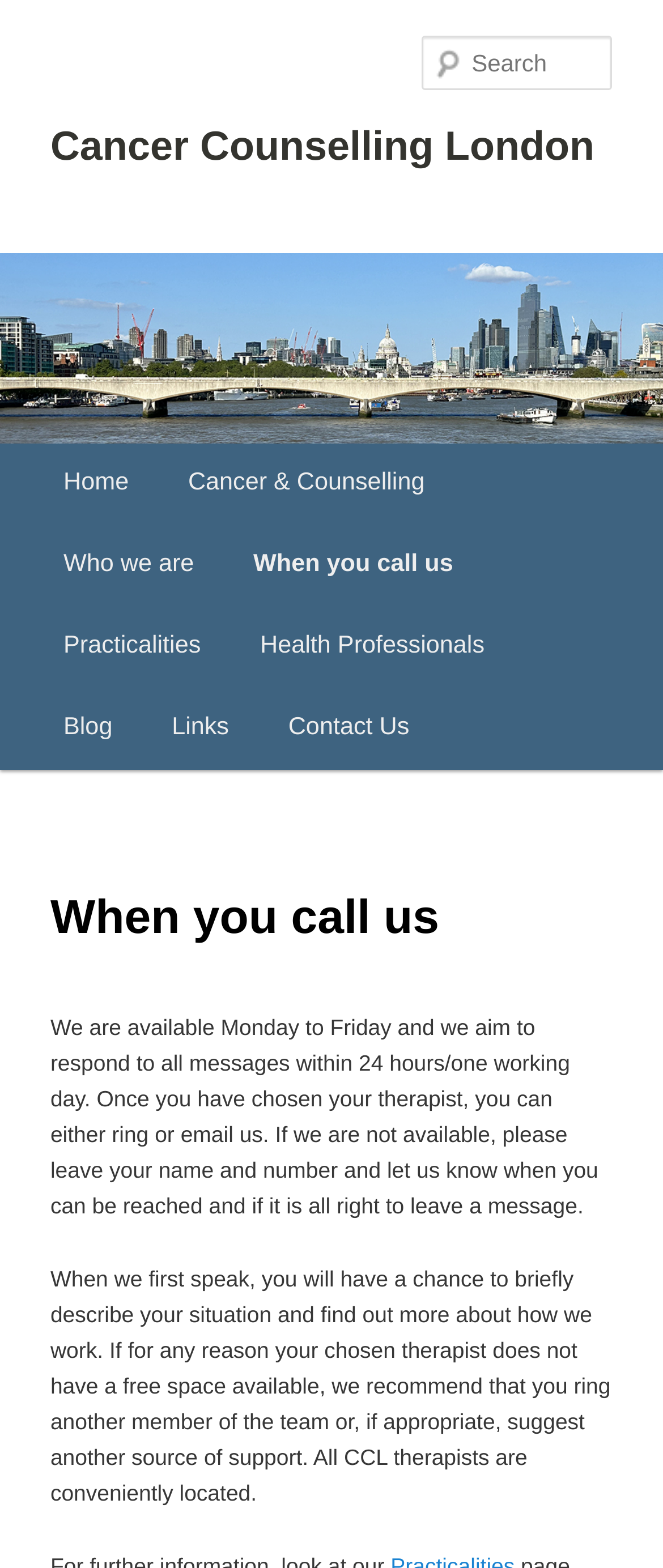What is the purpose of the initial phone conversation?
Please ensure your answer is as detailed and informative as possible.

I found the answer in the StaticText element that mentions 'When we first speak, you will have a chance to briefly describe your situation and find out more about how we work.' This indicates that the initial phone conversation is for briefly describing your situation.